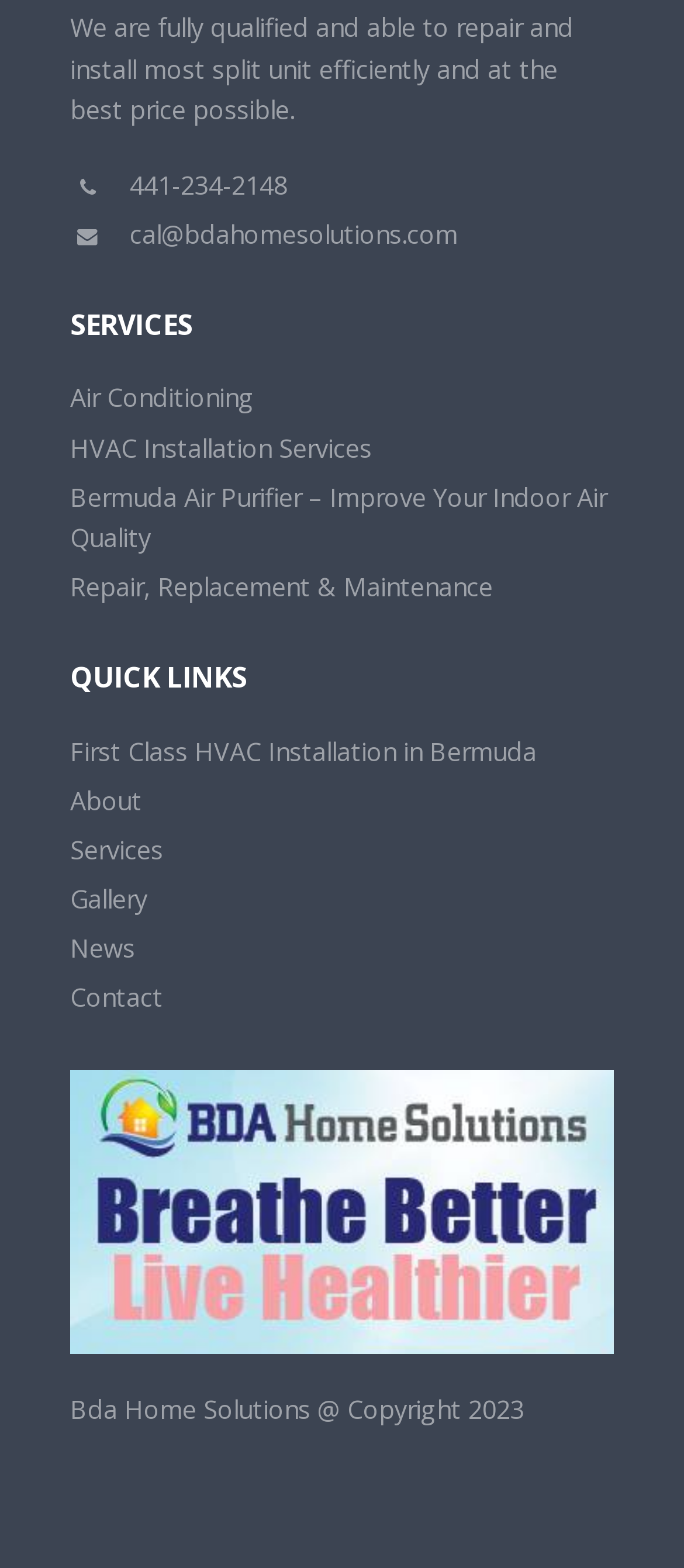Using the provided element description "HVAC Installation Services", determine the bounding box coordinates of the UI element.

[0.103, 0.275, 0.544, 0.296]